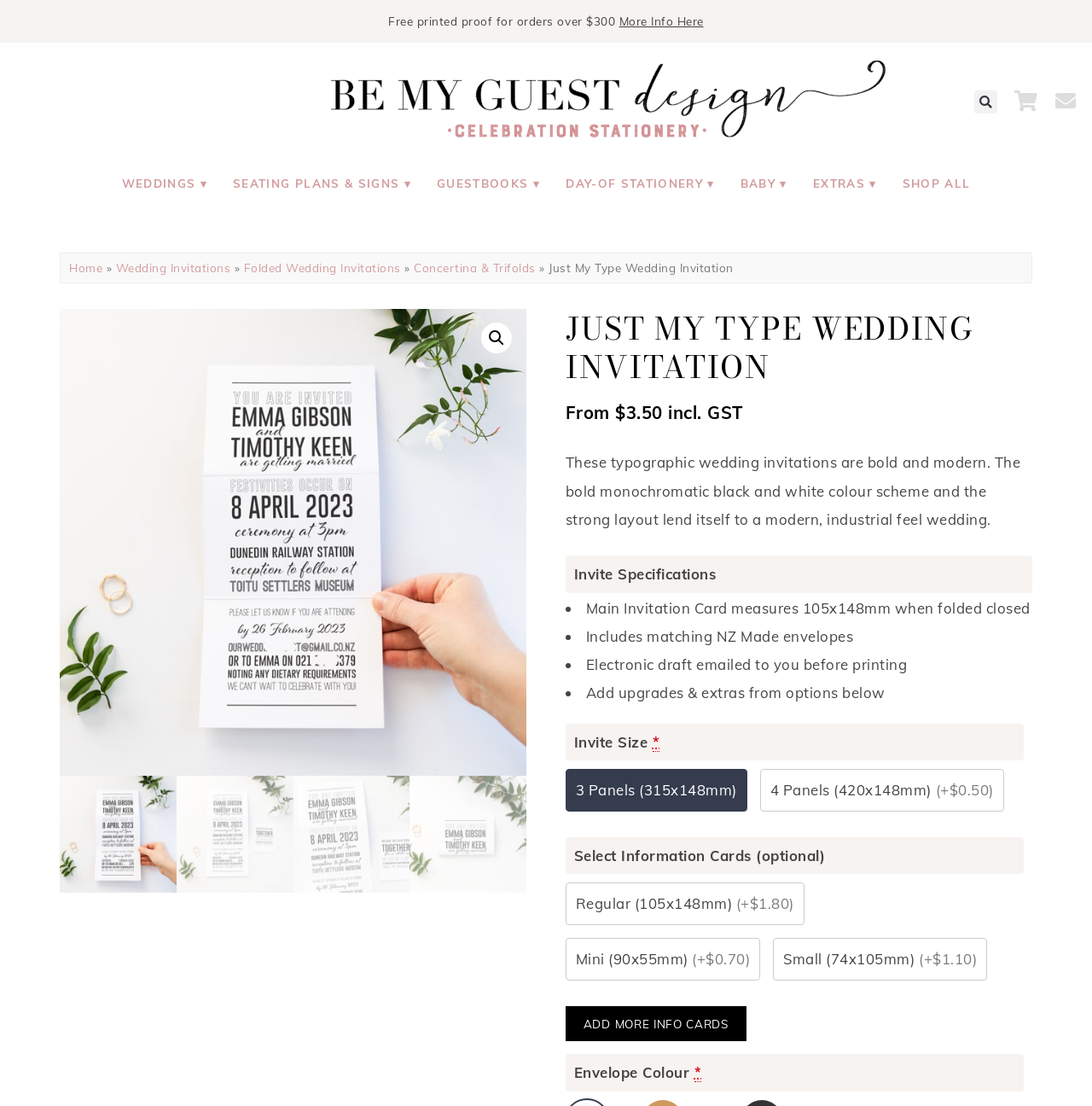Based on the description "Wedding Invitations", find the bounding box of the specified UI element.

[0.106, 0.235, 0.211, 0.248]